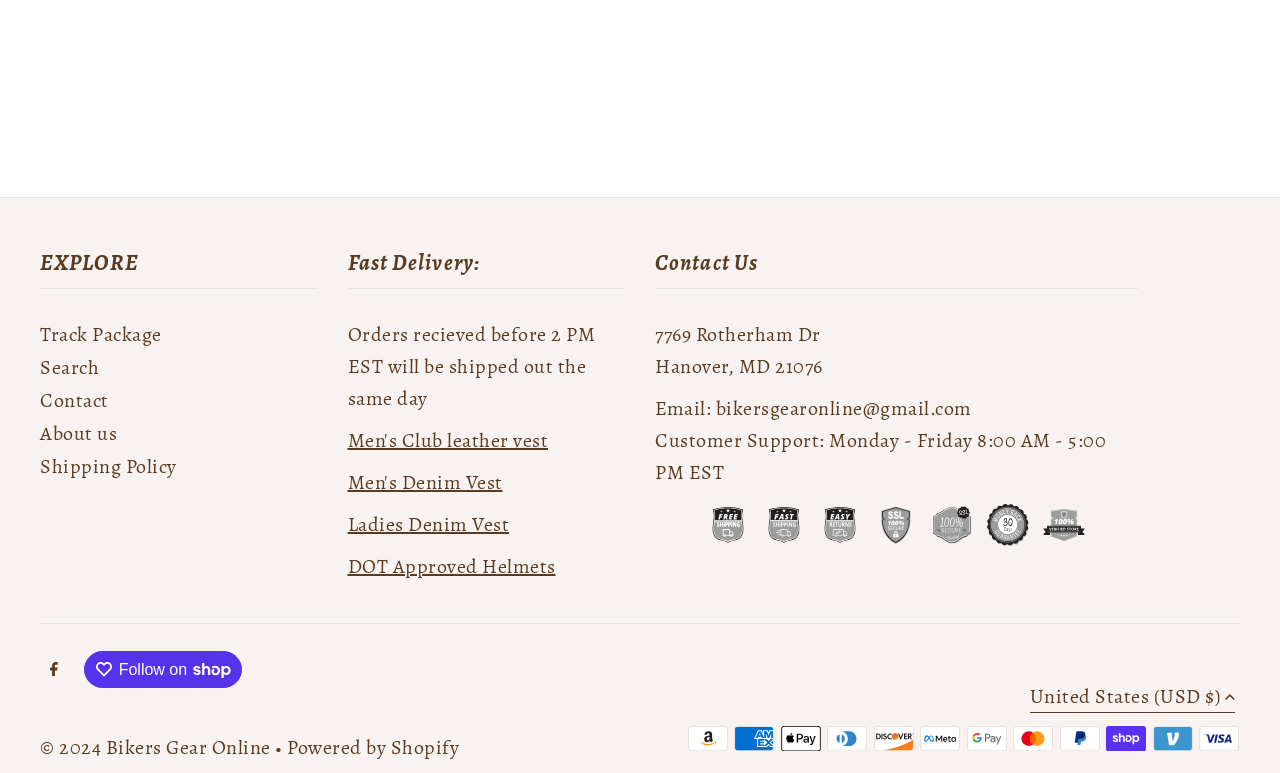What is the social media link on the top right?
From the image, provide a succinct answer in one word or a short phrase.

Facebook